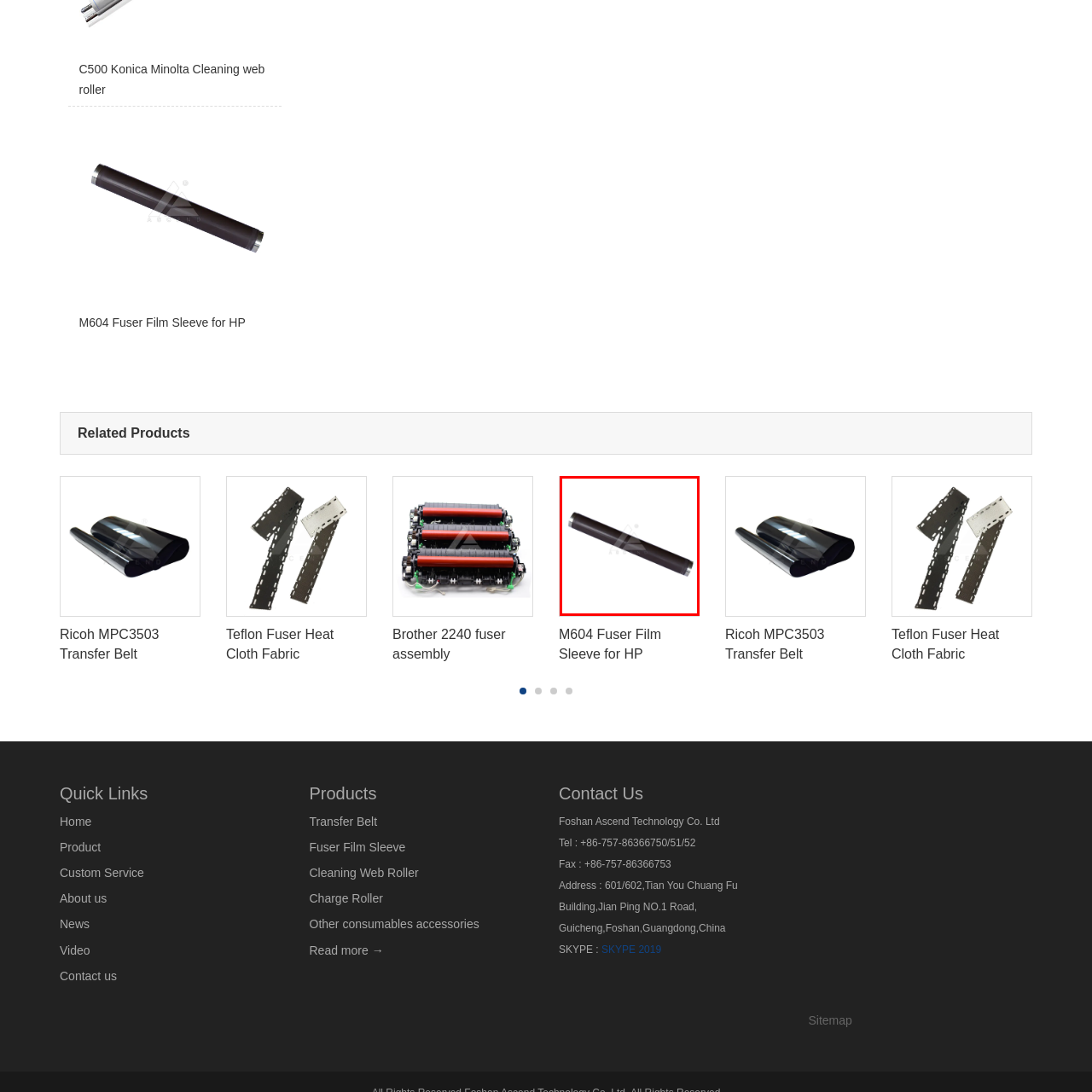Create a detailed narrative describing the image bounded by the red box.

This image displays the M604 Fuser Film Sleeve, a crucial component for HP printers, specifically designed to enhance printing efficiency and quality. The sleeve is cylindrical in shape, featuring a dark exterior with metallic ends. Constructed for durability, it plays an essential role in the fusing process, ensuring that toner properly adheres to the paper during printing. The M604 Fuser Film Sleeve is ideal for maintaining optimal printer performance, reducing the risk of paper jams and improving the overall print output. This replacement part is compatible with various HP printer models, making it a reliable choice for those looking to keep their machines in top working condition.